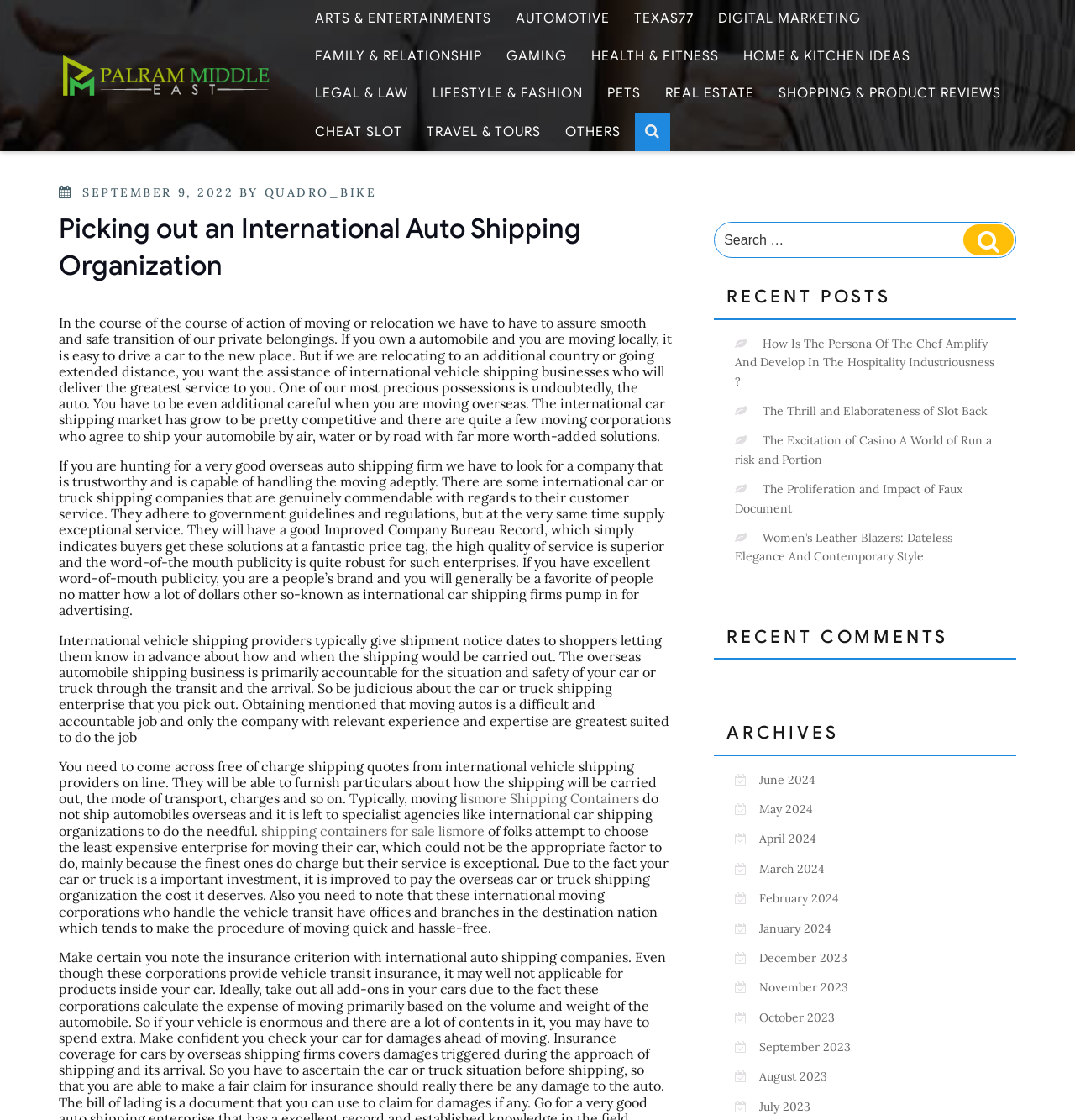Can you find and provide the title of the webpage?

Picking out an International Auto Shipping Organization